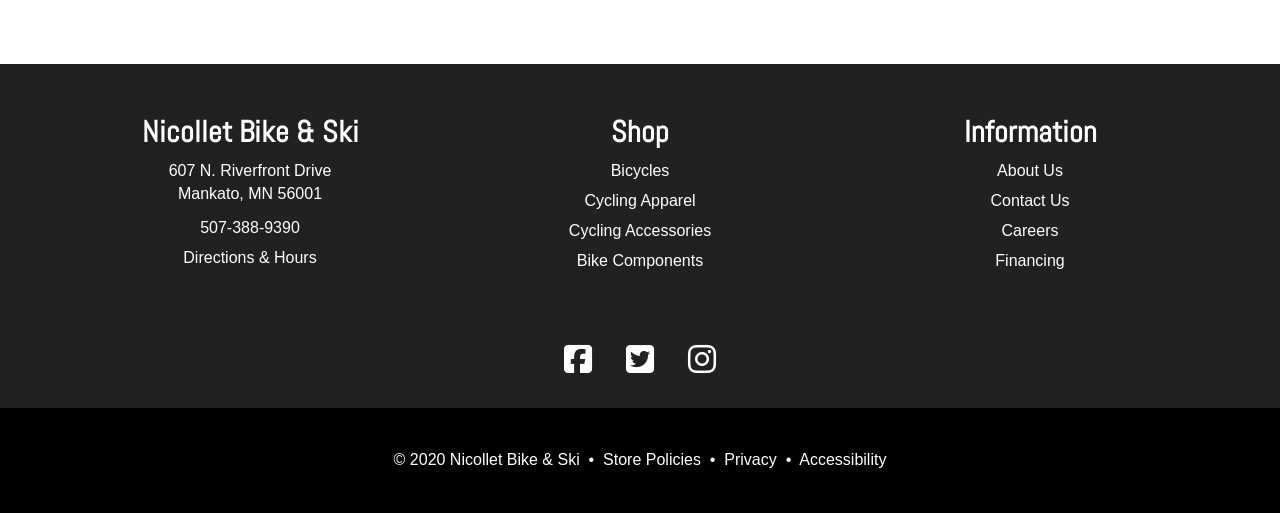Provide the bounding box coordinates of the HTML element this sentence describes: "Accessibility". The bounding box coordinates consist of four float numbers between 0 and 1, i.e., [left, top, right, bottom].

[0.624, 0.736, 0.692, 0.769]